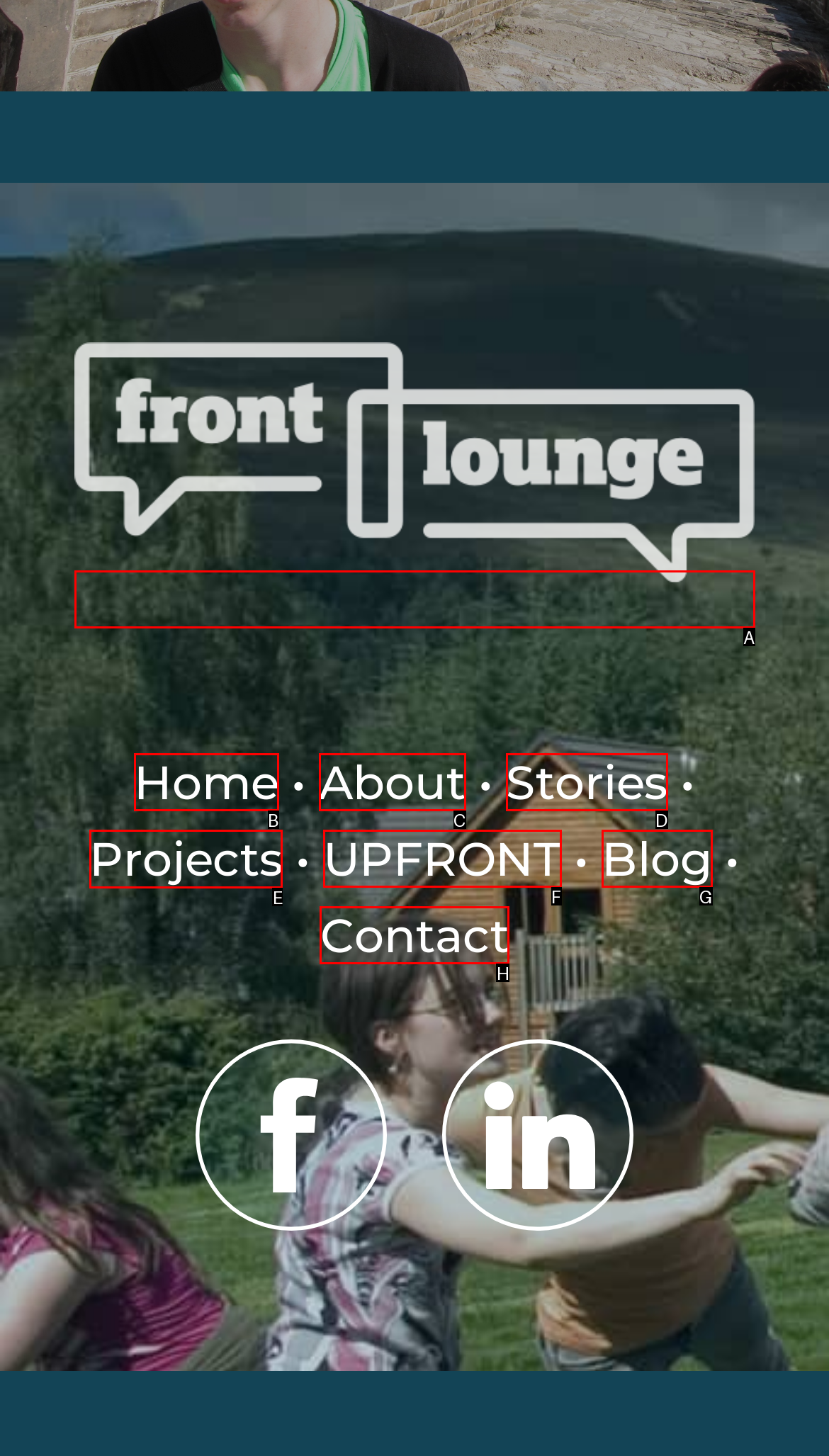Select the appropriate HTML element to click on to finish the task: explore Projects.
Answer with the letter corresponding to the selected option.

E